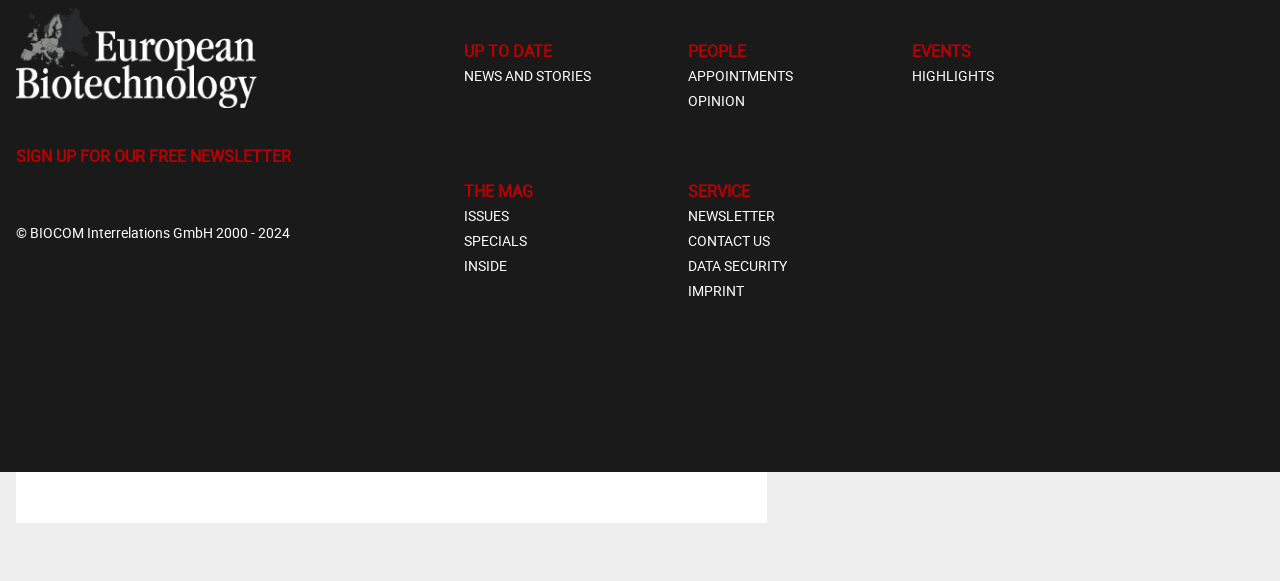Please locate the bounding box coordinates of the element that needs to be clicked to achieve the following instruction: "Sign up for the free newsletter". The coordinates should be four float numbers between 0 and 1, i.e., [left, top, right, bottom].

[0.012, 0.25, 0.227, 0.287]